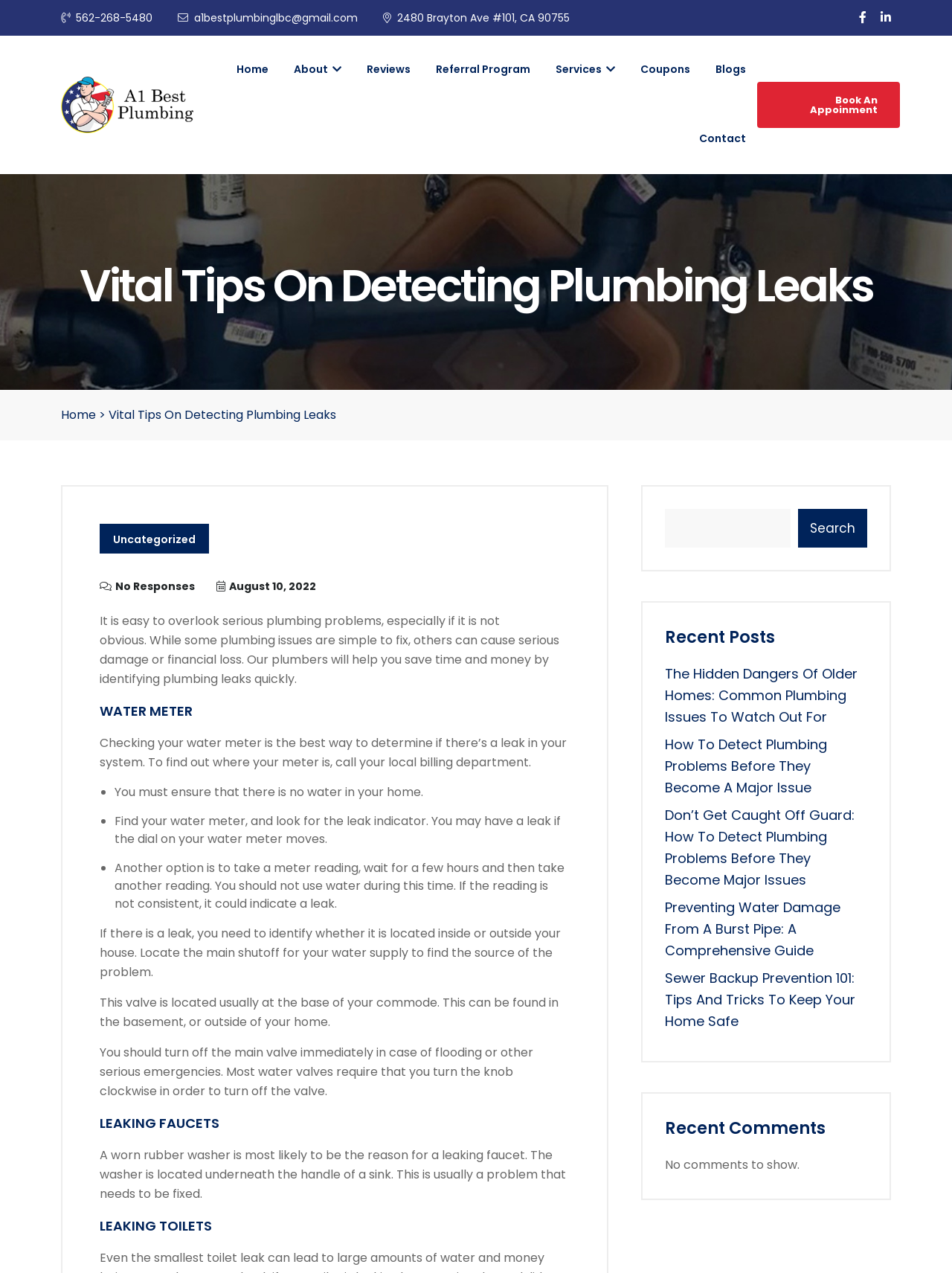Please identify the bounding box coordinates of the element I should click to complete this instruction: 'Call the phone number'. The coordinates should be given as four float numbers between 0 and 1, like this: [left, top, right, bottom].

[0.064, 0.008, 0.16, 0.02]